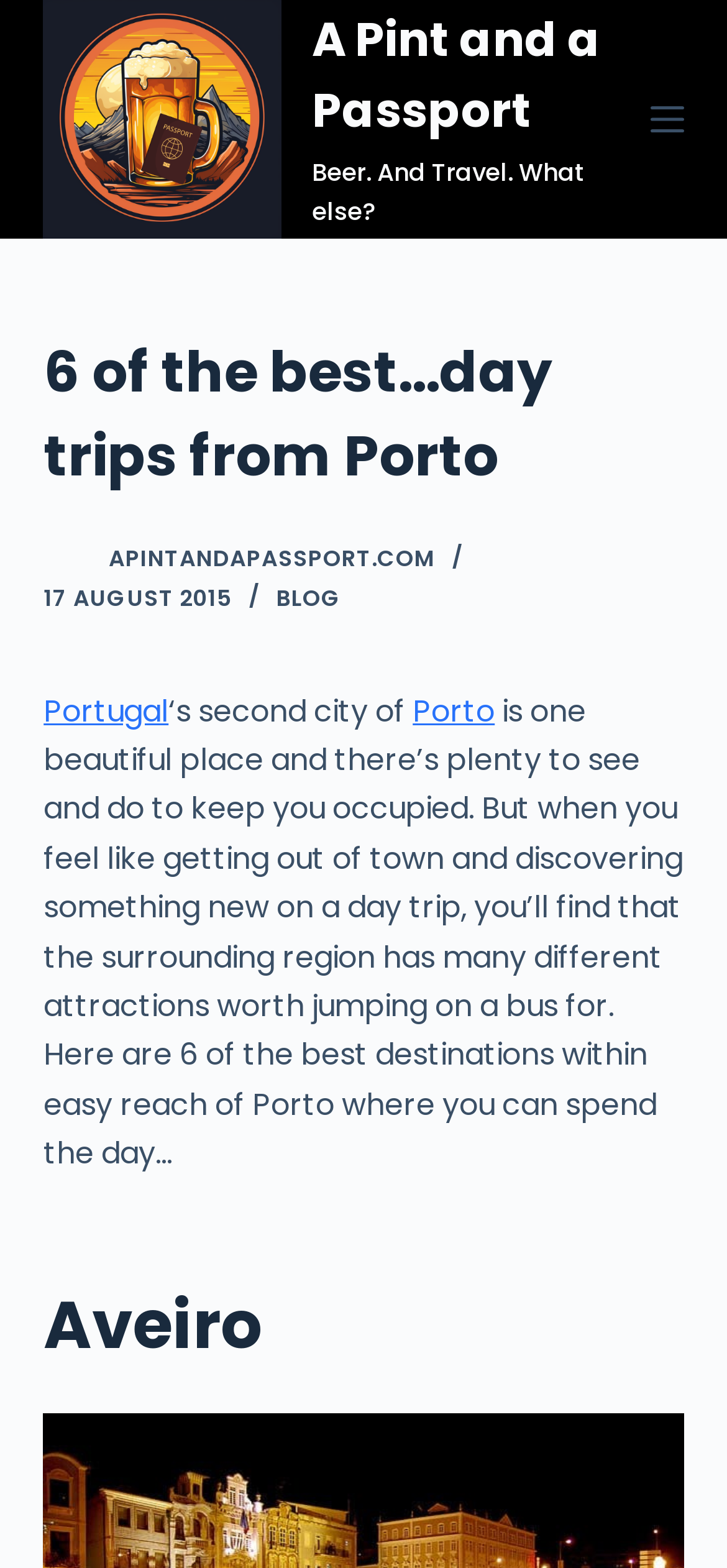Please determine the bounding box coordinates of the element to click on in order to accomplish the following task: "Click on the link to Congressional Oversight". Ensure the coordinates are four float numbers ranging from 0 to 1, i.e., [left, top, right, bottom].

None